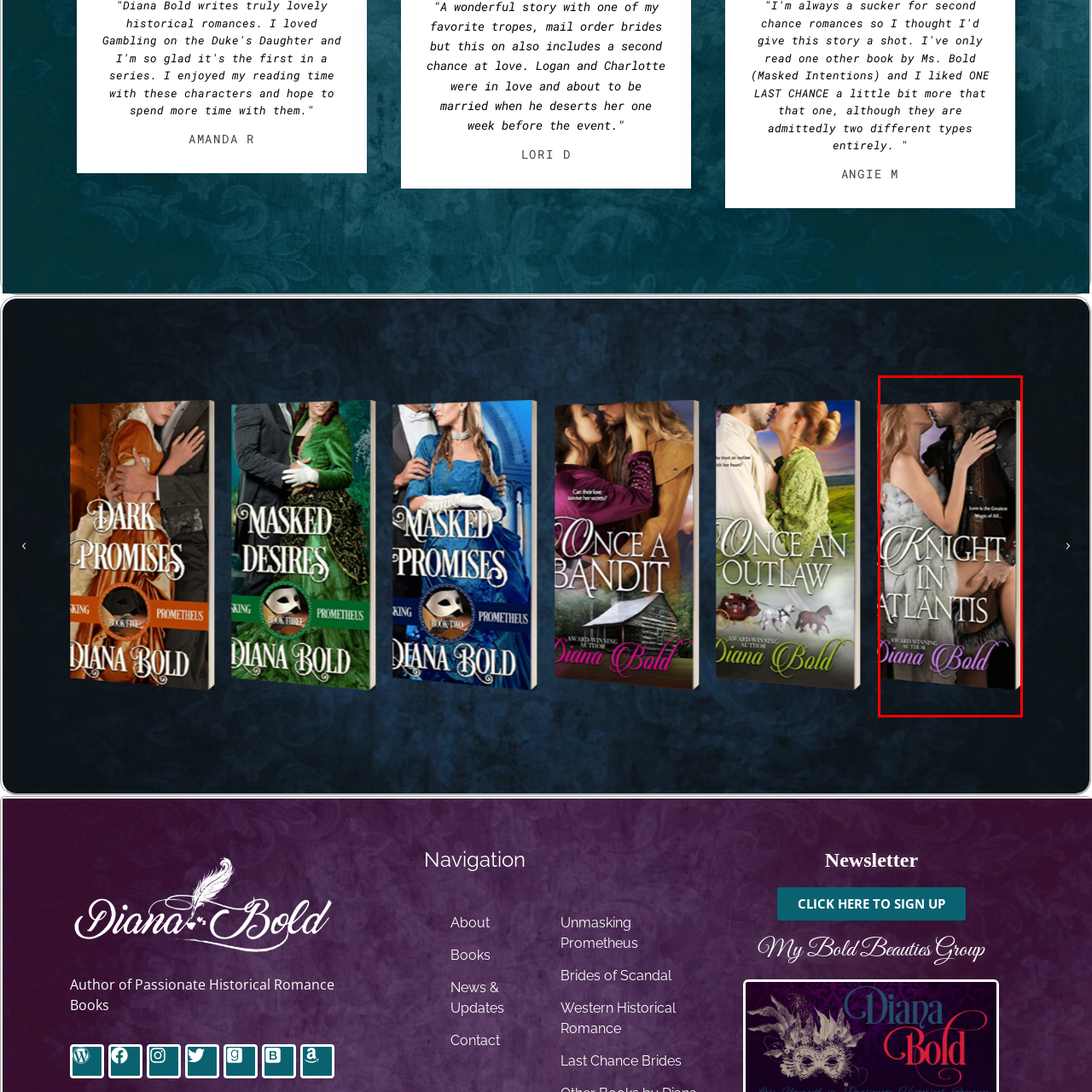Generate a comprehensive caption for the picture highlighted by the red outline.

This image features the cover of the book titled "A Knight in Atlantis," written by award-winning author Diana Bold. The design illustrates a romantic and captivating moment between two characters, hinting at a passionate narrative. The title is prominently displayed at the top in bold lettering, while the author's name is elegantly scripted at the bottom in purple, drawing attention to her literary acclaim. The backdrop suggests a mystical atmosphere, enhancing the allure of the story that delves into love and adventure set in the enchanting world of Atlantis. The visual elements together evoke a sense of both intimacy and intrigue, inviting readers to explore the rich tapestry of this historical romance.